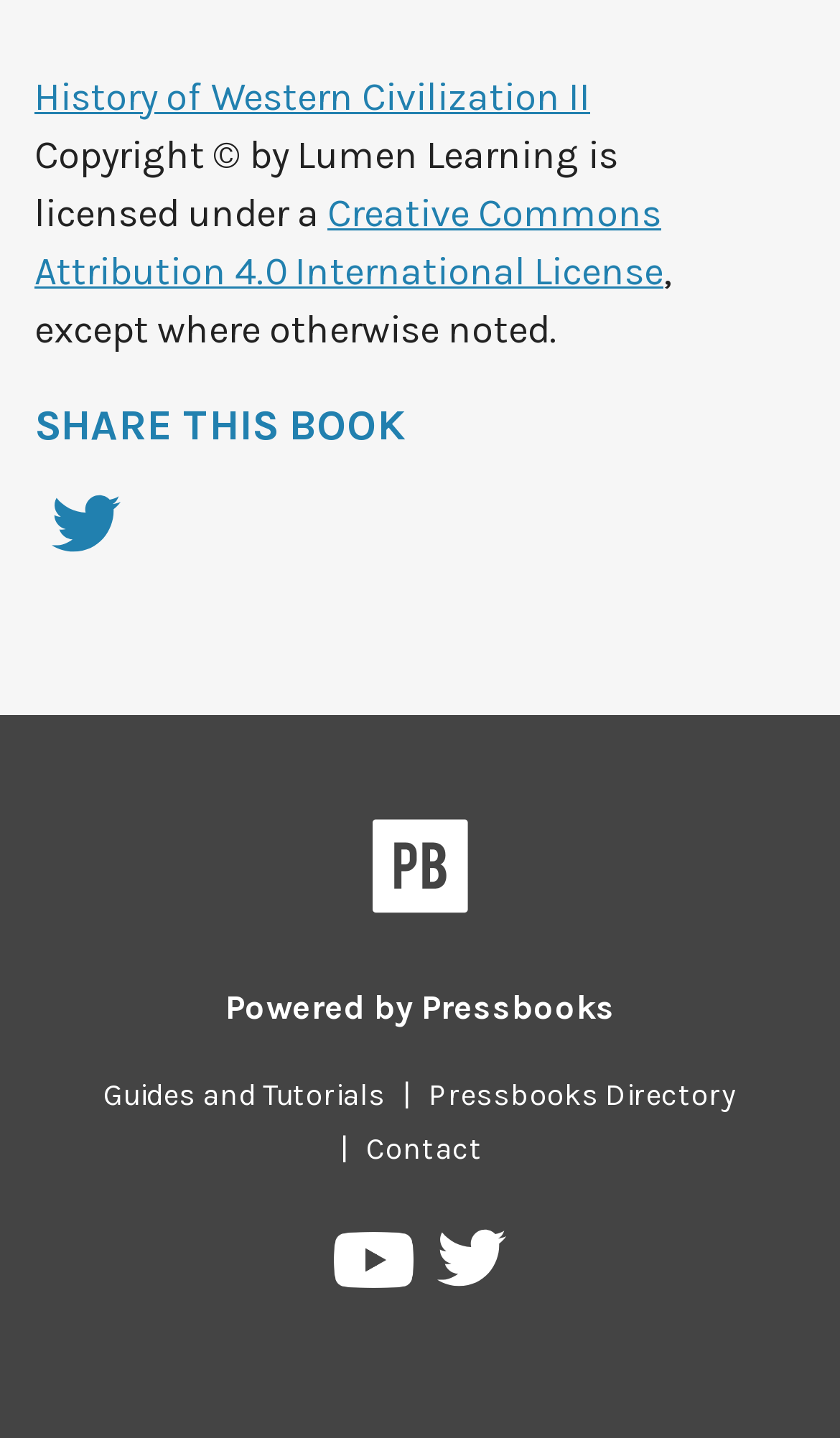Please provide a detailed answer to the question below by examining the image:
What is the name of the book?

The name of the book can be found in the link element with the text 'History of Western Civilization II' at the top of the webpage.